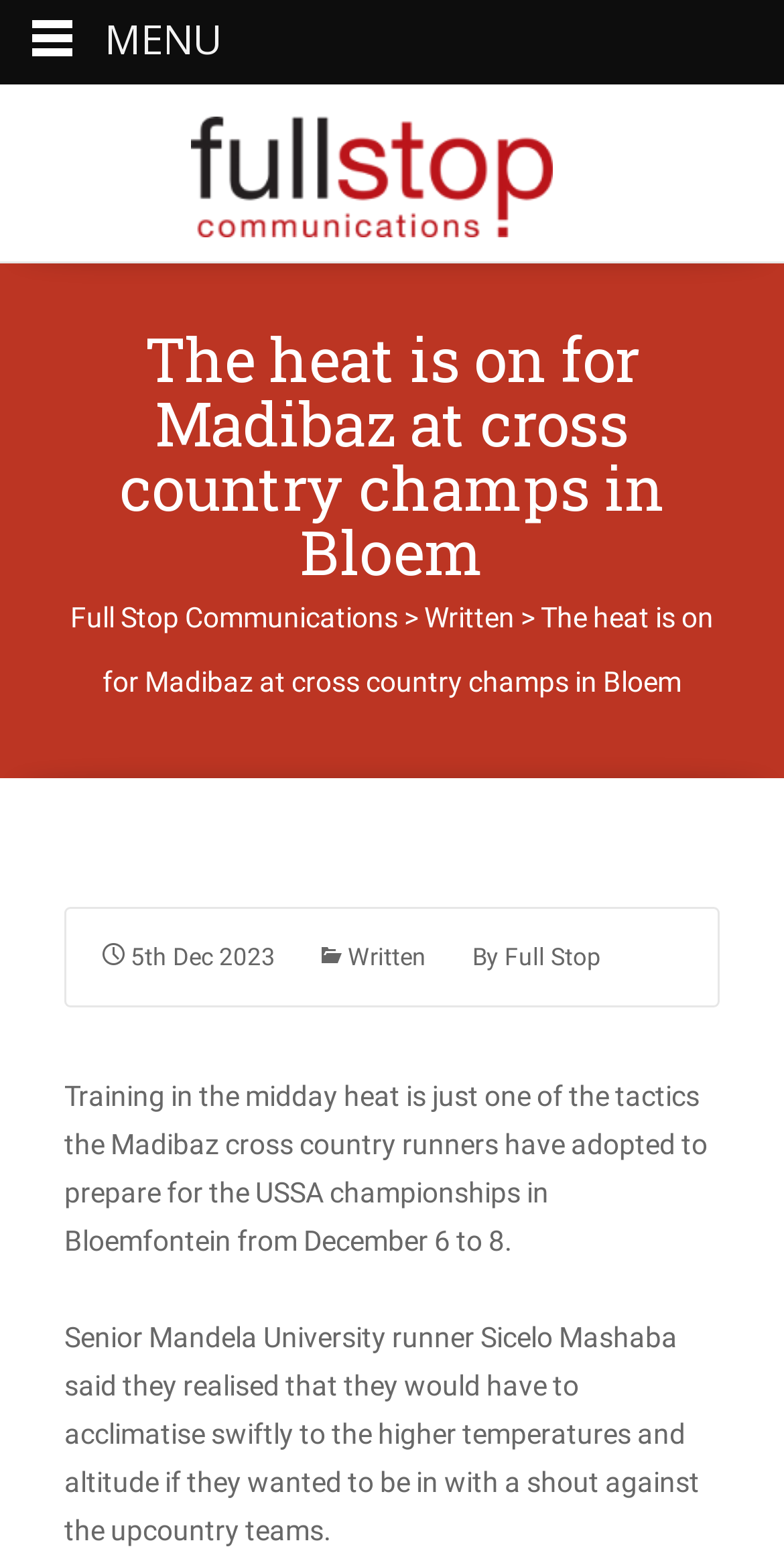Kindly respond to the following question with a single word or a brief phrase: 
Who wrote the article?

Full Stop